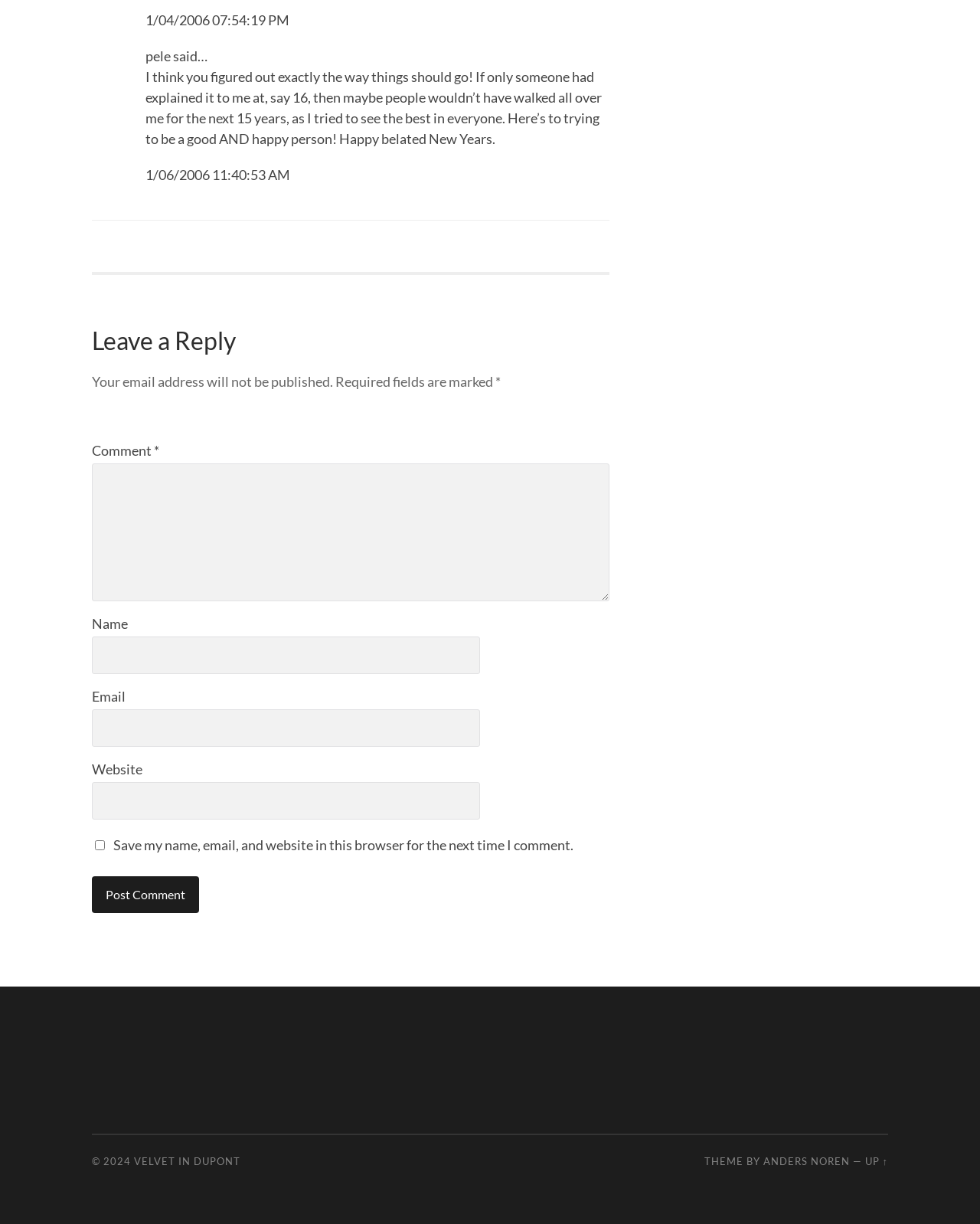Can you provide the bounding box coordinates for the element that should be clicked to implement the instruction: "Visit VELVET IN DUPONT"?

[0.137, 0.944, 0.245, 0.954]